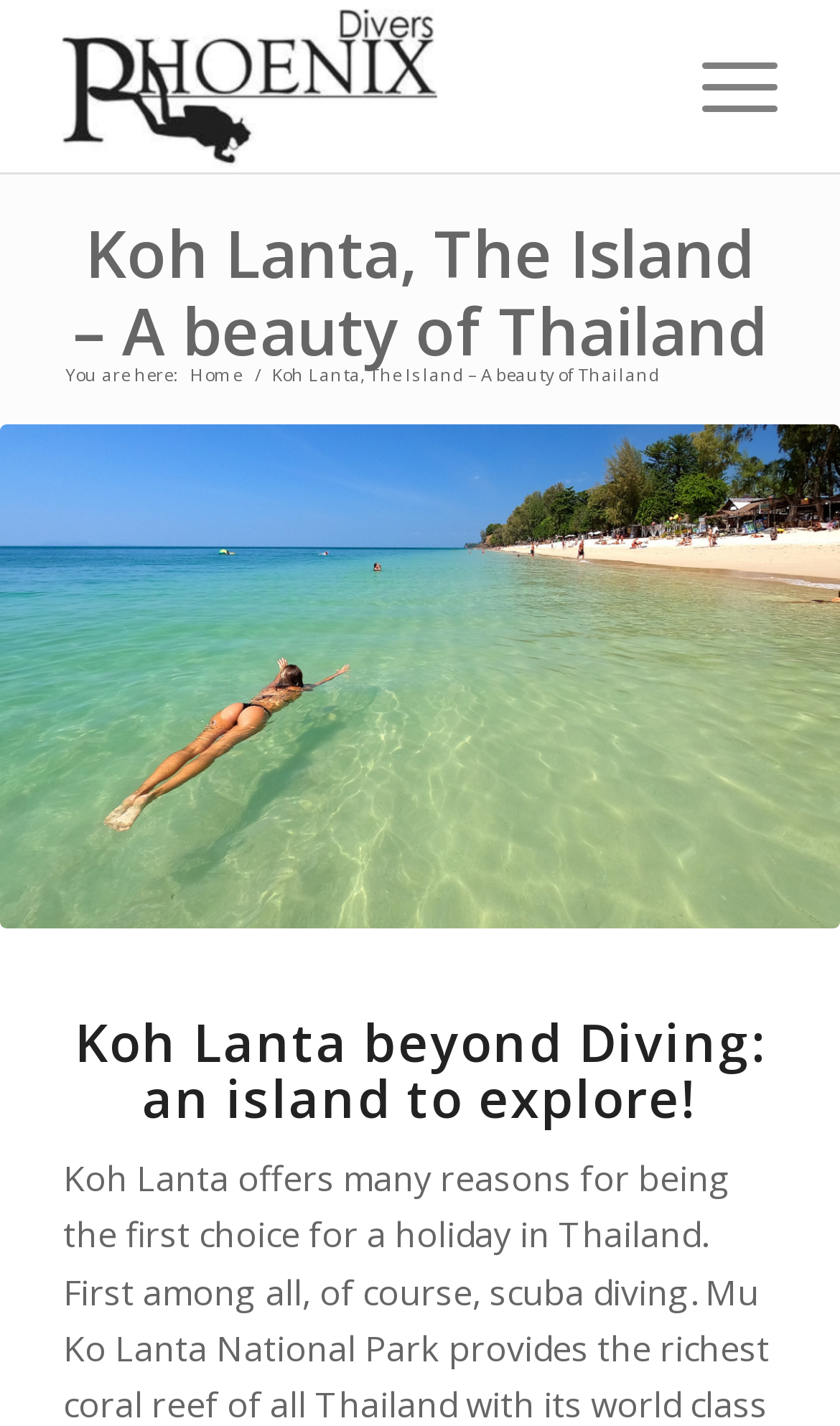What is the name of the island?
Kindly offer a detailed explanation using the data available in the image.

The name of the island can be found in the heading 'Koh Lanta, The Island – A beauty of Thailand' and also in the image description 'ko koh lanta island beach'.